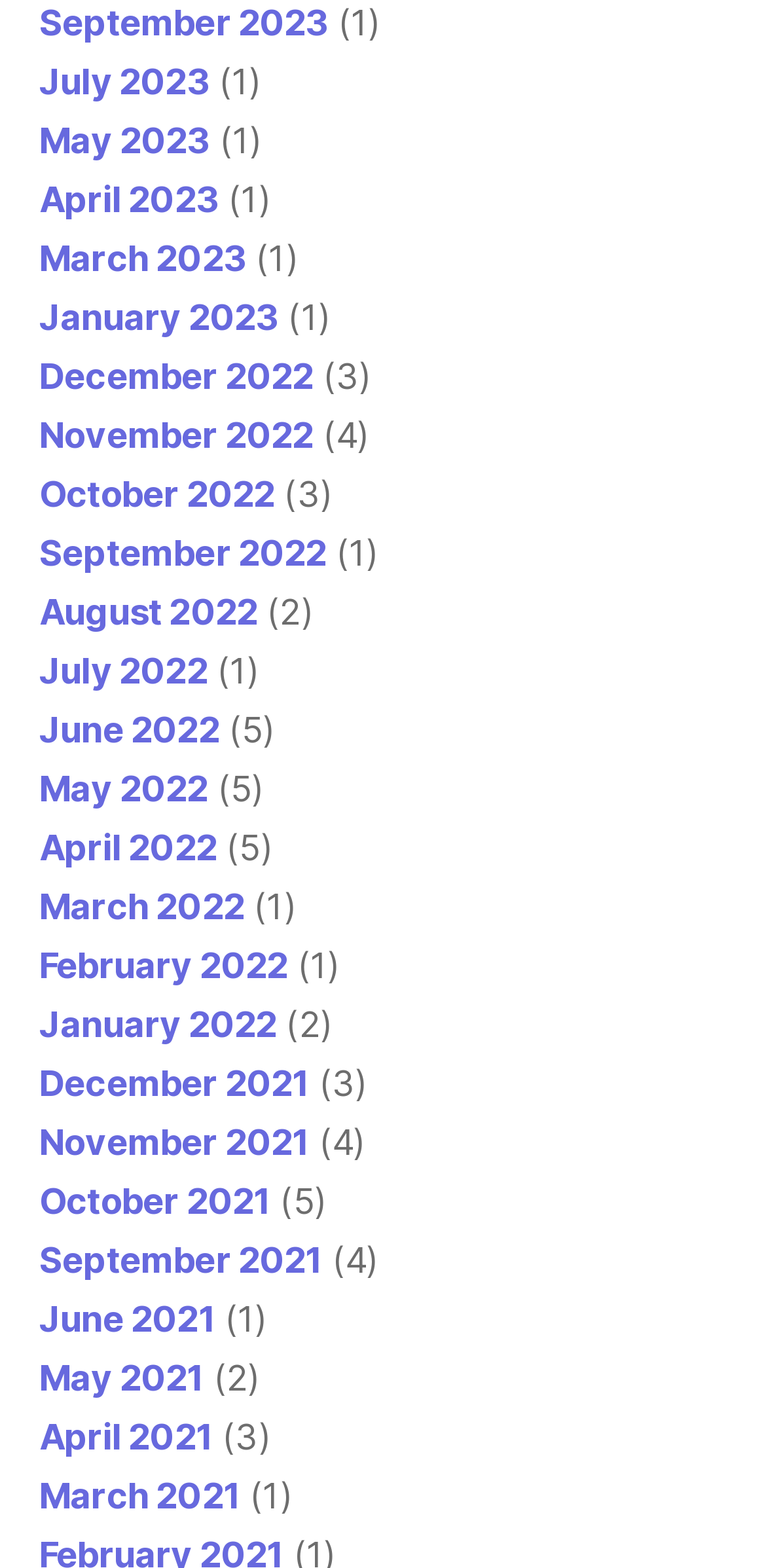Please determine the bounding box coordinates of the element to click on in order to accomplish the following task: "View January 2022". Ensure the coordinates are four float numbers ranging from 0 to 1, i.e., [left, top, right, bottom].

[0.051, 0.64, 0.361, 0.666]